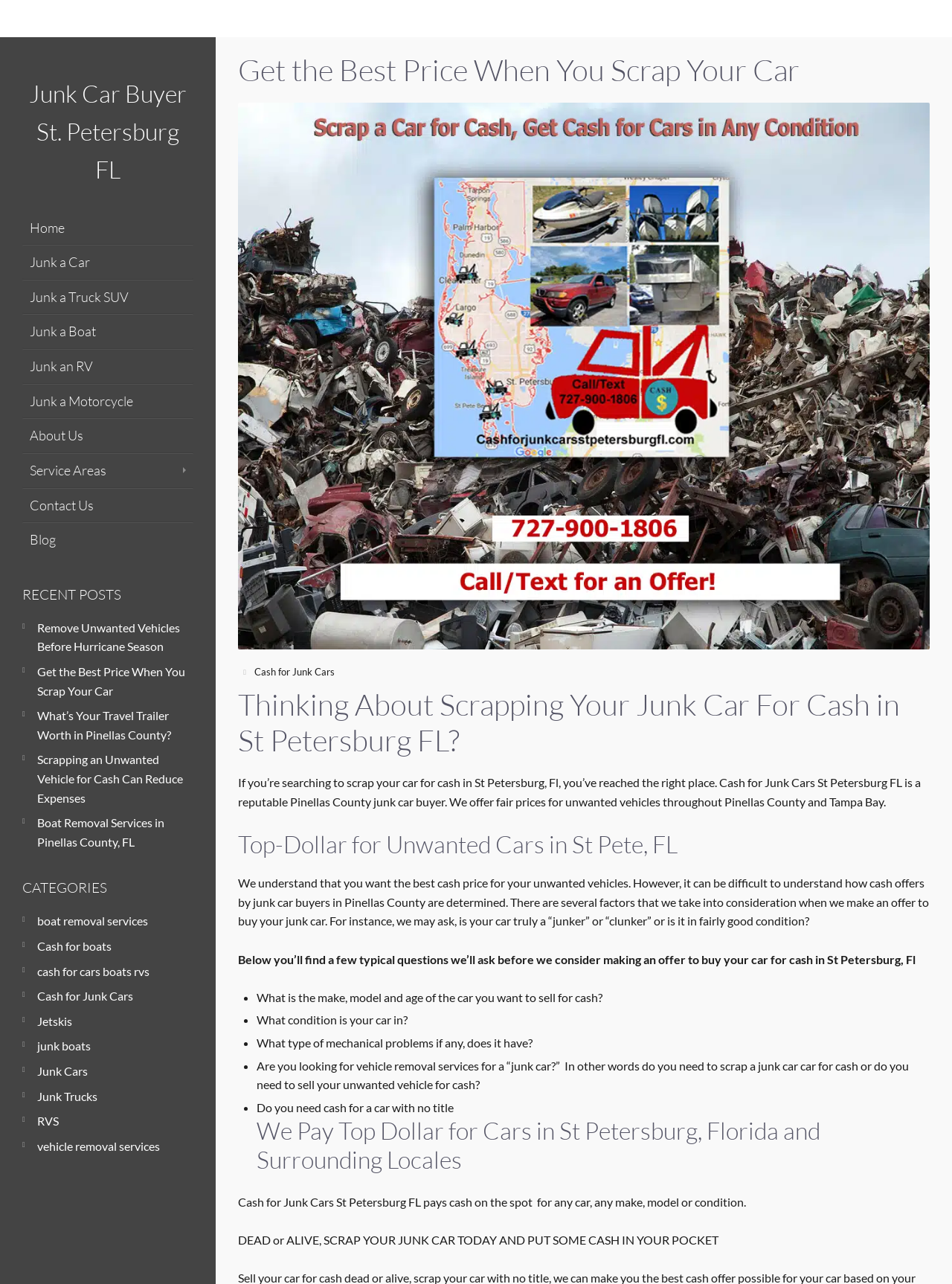Identify and provide the bounding box coordinates of the UI element described: "vehicle removal services". The coordinates should be formatted as [left, top, right, bottom], with each number being a float between 0 and 1.

[0.039, 0.887, 0.168, 0.898]